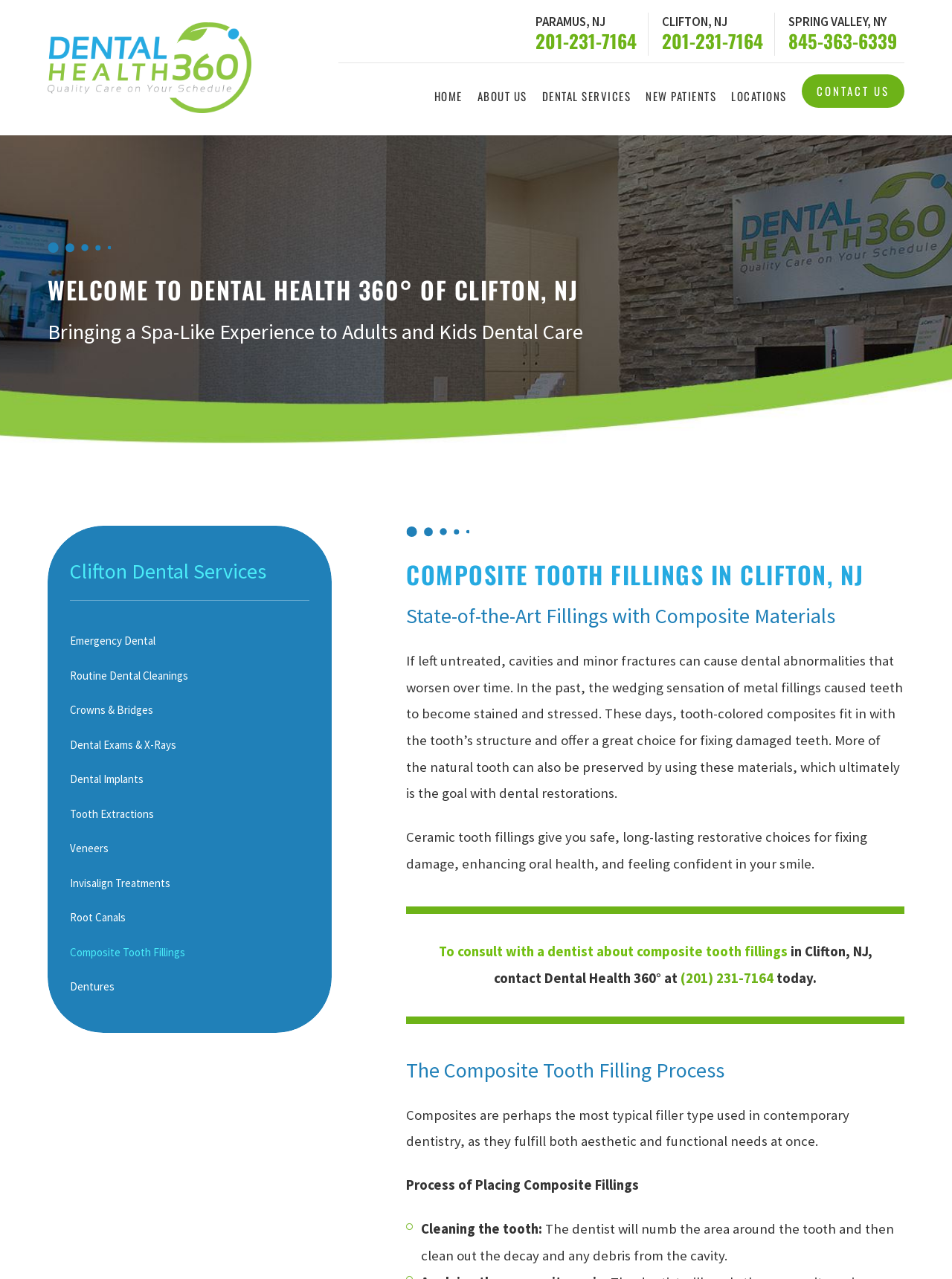Create an elaborate caption that covers all aspects of the webpage.

This webpage is about Dental Health 360°, a dental care service provider in Clifton, NJ. At the top left corner, there is a logo of Dental Health 360°, accompanied by a link to the "Home" page. Below the logo, there is a horizontal navigation menu with links to various pages, including "About Us", "Dental Services", "New Patients", "Locations", and "Contact Us".

On the right side of the top section, there are three links with phone numbers and locations: Paramus, NJ, Clifton, NJ, and Spring Valley, NY. 

The main content of the webpage is divided into several sections. The first section has a heading "Composite Tooth Fillings in Clifton, NJ" and provides information about the benefits of composite tooth fillings, including preserving more of the natural tooth and offering a safe and long-lasting restorative option. There is also a call-to-action link to consult with a dentist about composite tooth fillings.

The next section has a heading "The Composite Tooth Filling Process" and explains the process of placing composite fillings, including cleaning the tooth and removing decay and debris.

On the left side of the webpage, there is a vertical menu with links to various dental services, including Emergency Dental, Routine Dental Cleanings, Crowns & Bridges, and more.

Overall, the webpage provides information about Dental Health 360° and its services, with a focus on composite tooth fillings in Clifton, NJ.